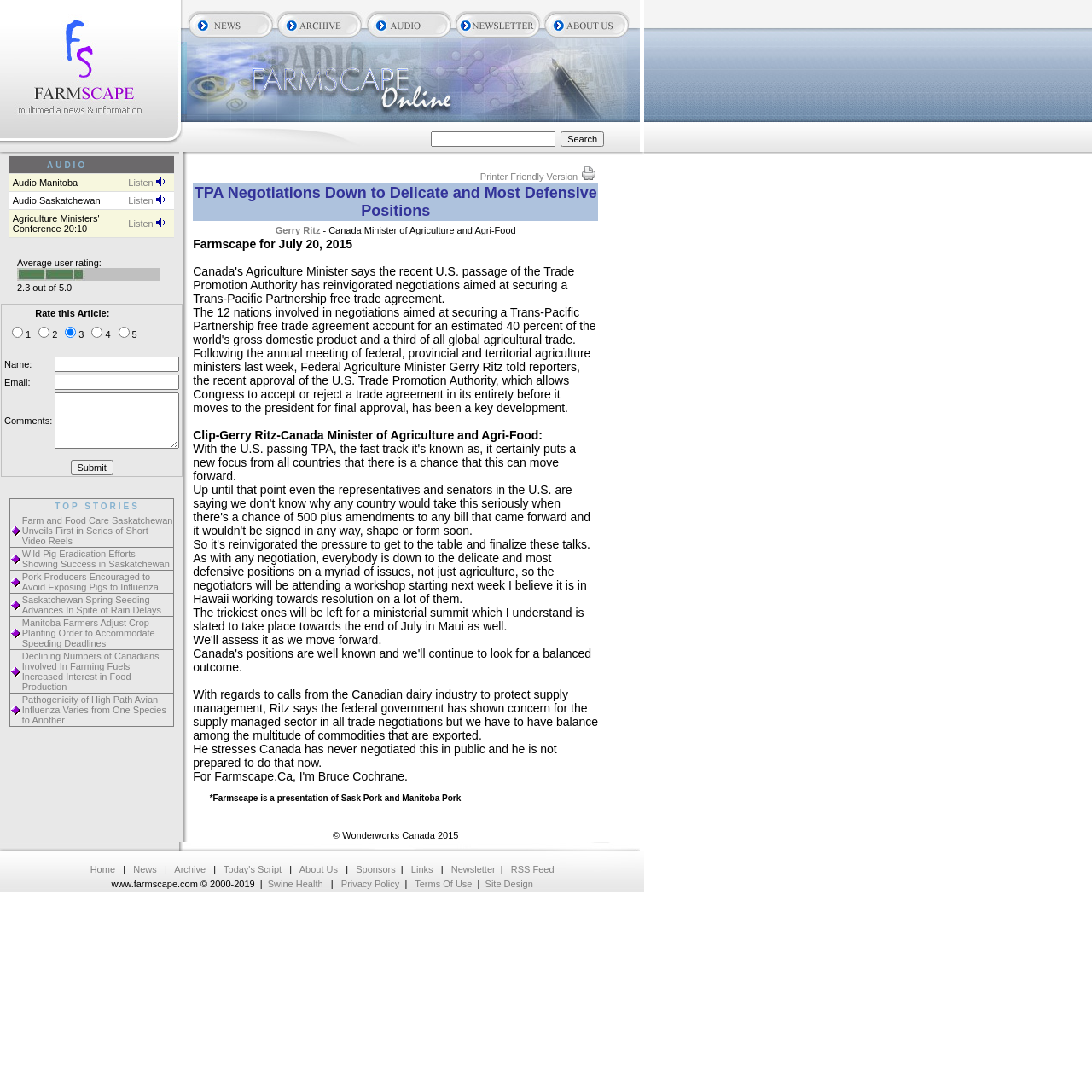What is the name of the website?
Look at the image and respond with a one-word or short phrase answer.

Farmscape Canada